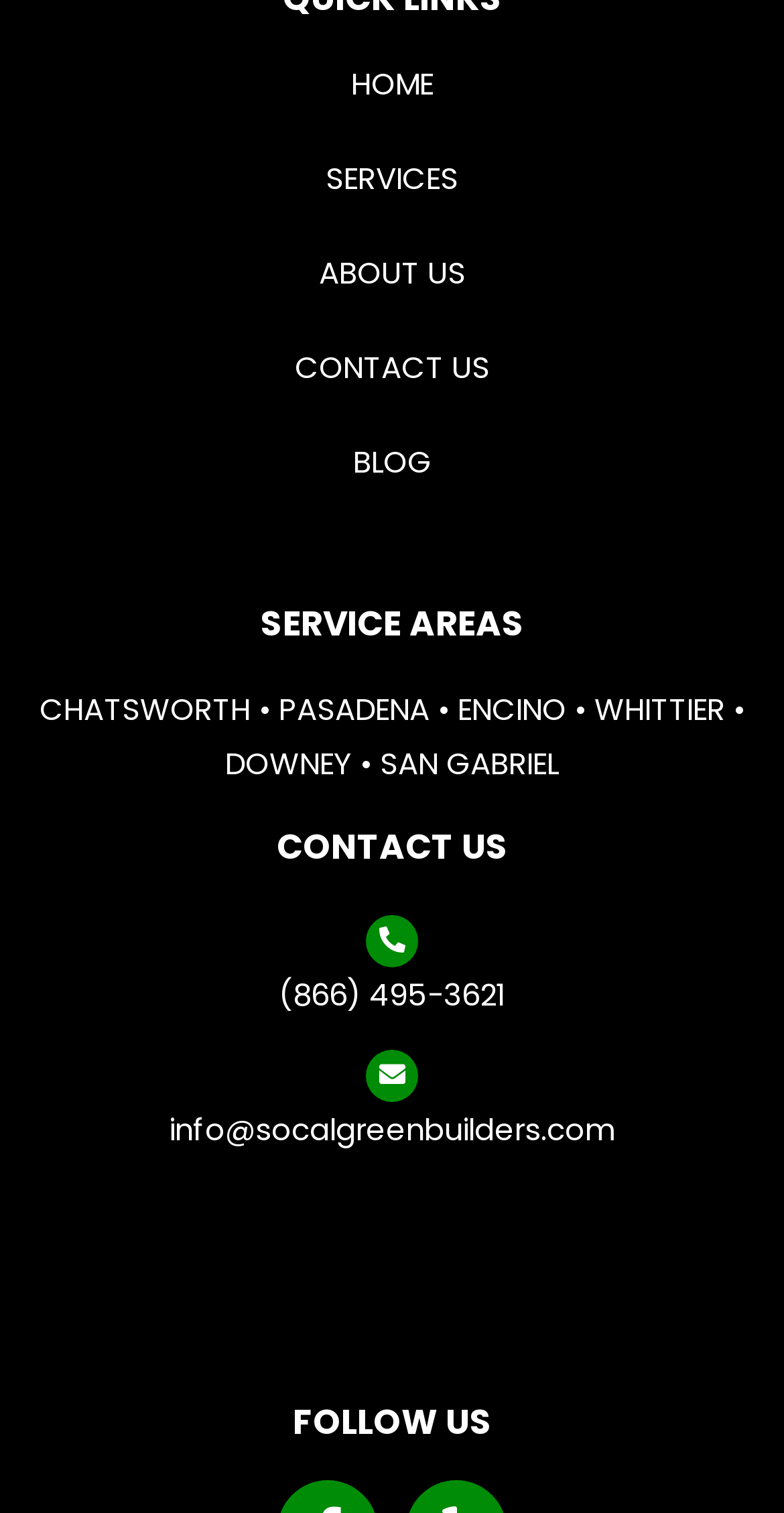Using the element description SERVICE AREAS, predict the bounding box coordinates for the UI element. Provide the coordinates in (top-left x, top-left y, bottom-right x, bottom-right y) format with values ranging from 0 to 1.

[0.332, 0.396, 0.668, 0.427]